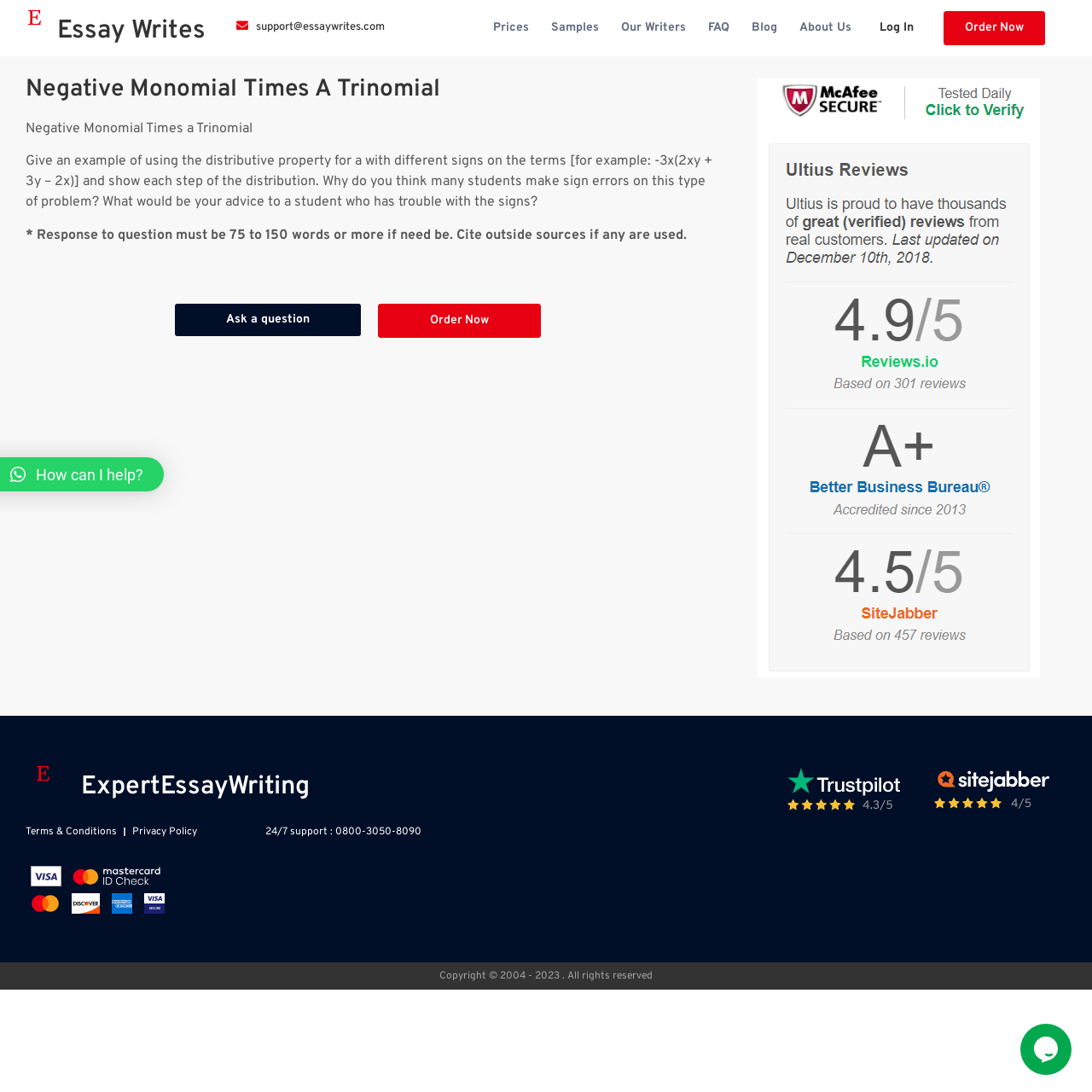Locate the bounding box coordinates of the element to click to perform the following action: 'Visit the 'Prices' page'. The coordinates should be given as four float values between 0 and 1, in the form of [left, top, right, bottom].

[0.442, 0.008, 0.495, 0.044]